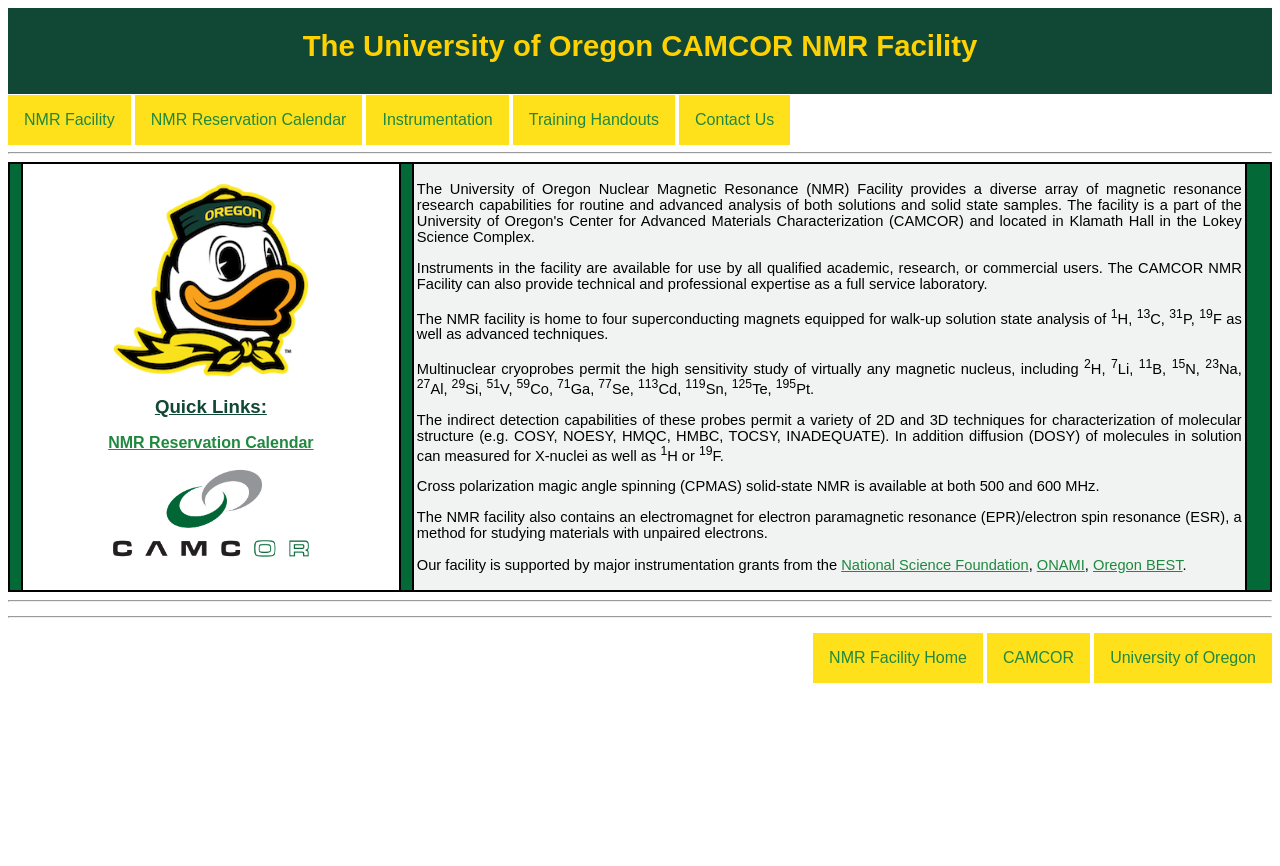Please give a short response to the question using one word or a phrase:
What is the method for studying materials with unpaired electrons?

Electron paramagnetic resonance (EPR)/electron spin resonance (ESR)